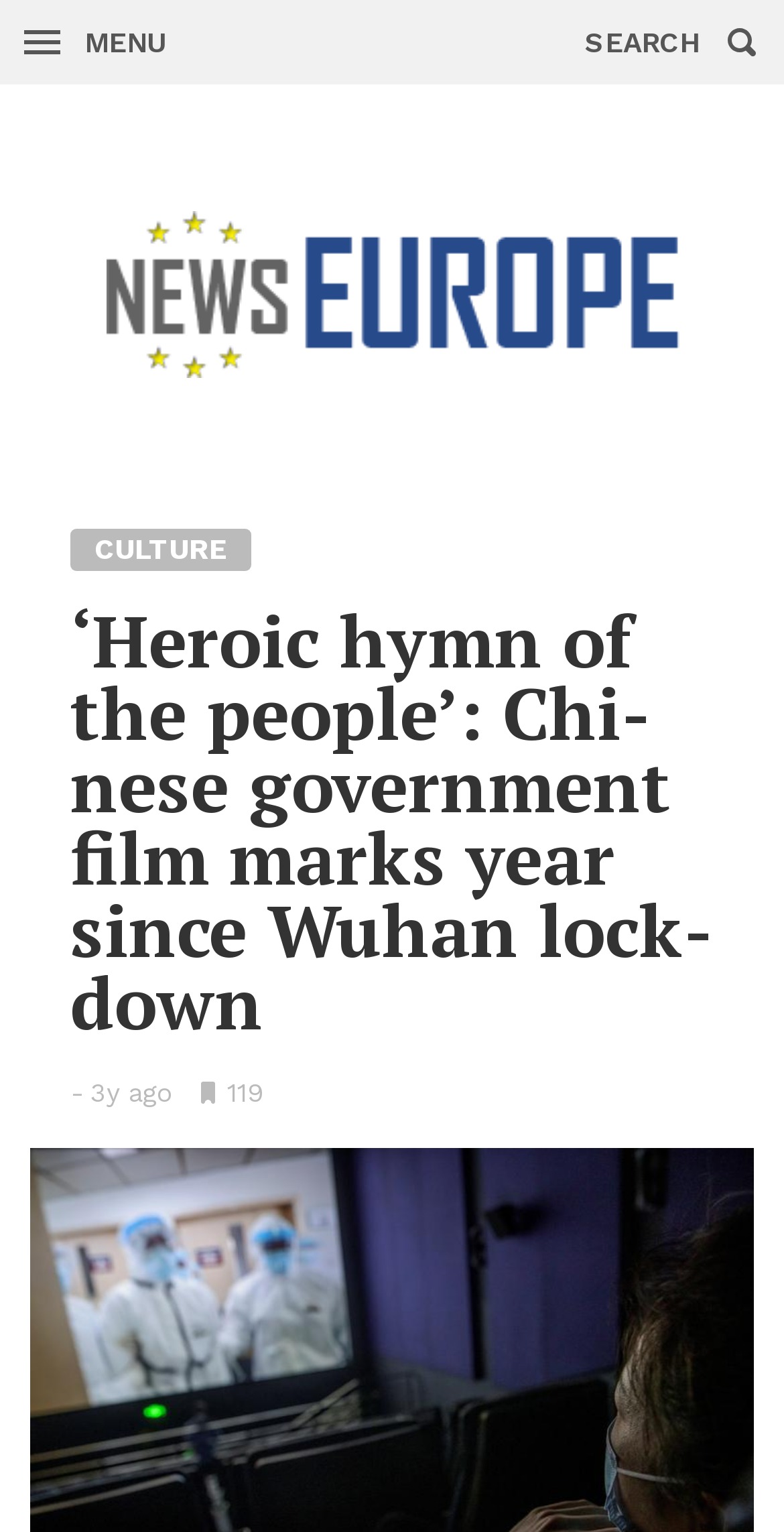Determine the bounding box for the HTML element described here: "value="Search"". The coordinates should be given as [left, top, right, bottom] with each number being a float between 0 and 1.

[0.892, 0.0, 1.0, 0.055]